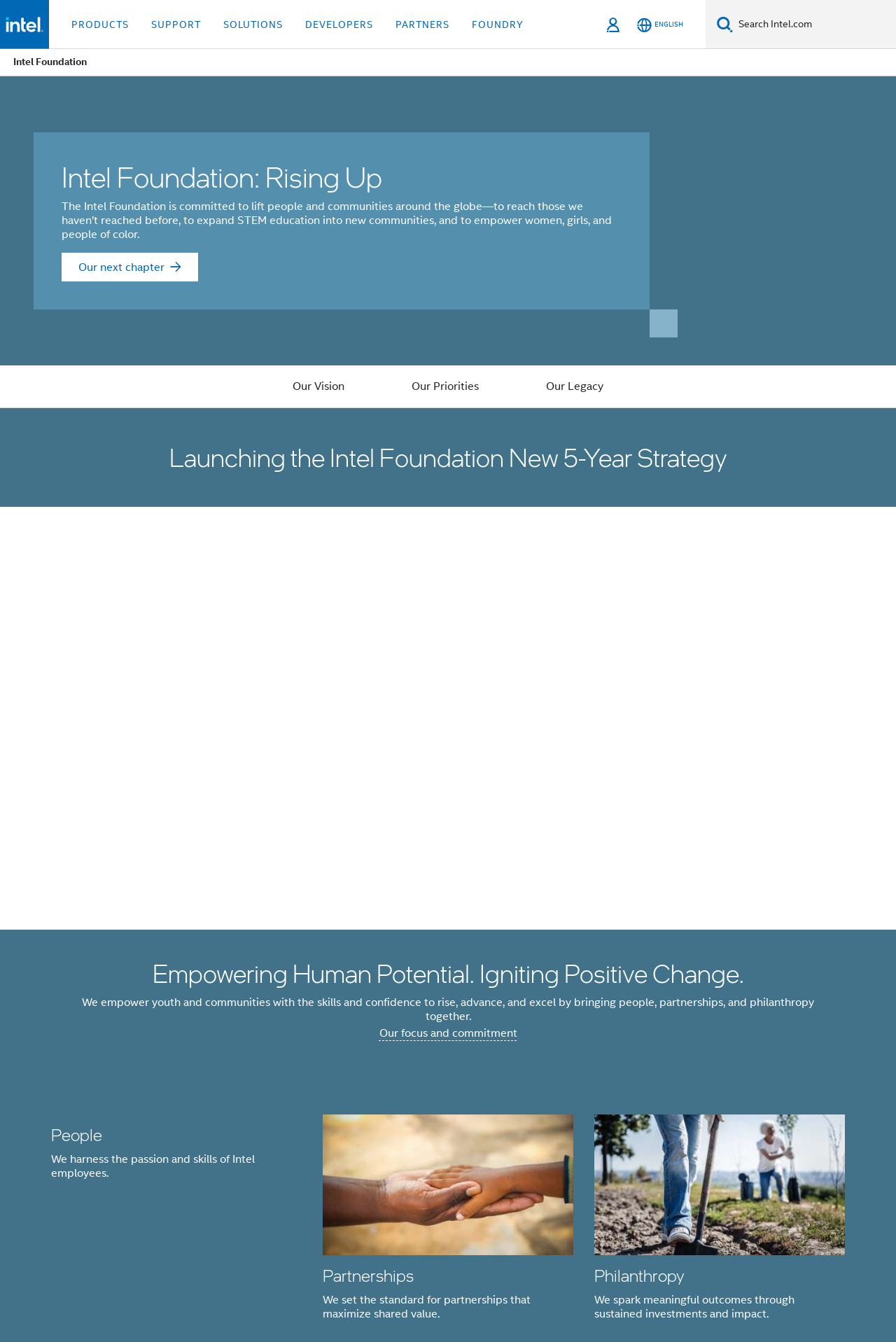How many main navigation buttons are there?
Please analyze the image and answer the question with as much detail as possible.

The main navigation buttons are located at the top of the page and include 'PRODUCTS', 'SUPPORT', 'SOLUTIONS', 'DEVELOPERS', 'PARTNERS', and 'FOUNDRY'. These buttons are identified by their element type as 'button' and have distinct bounding box coordinates.